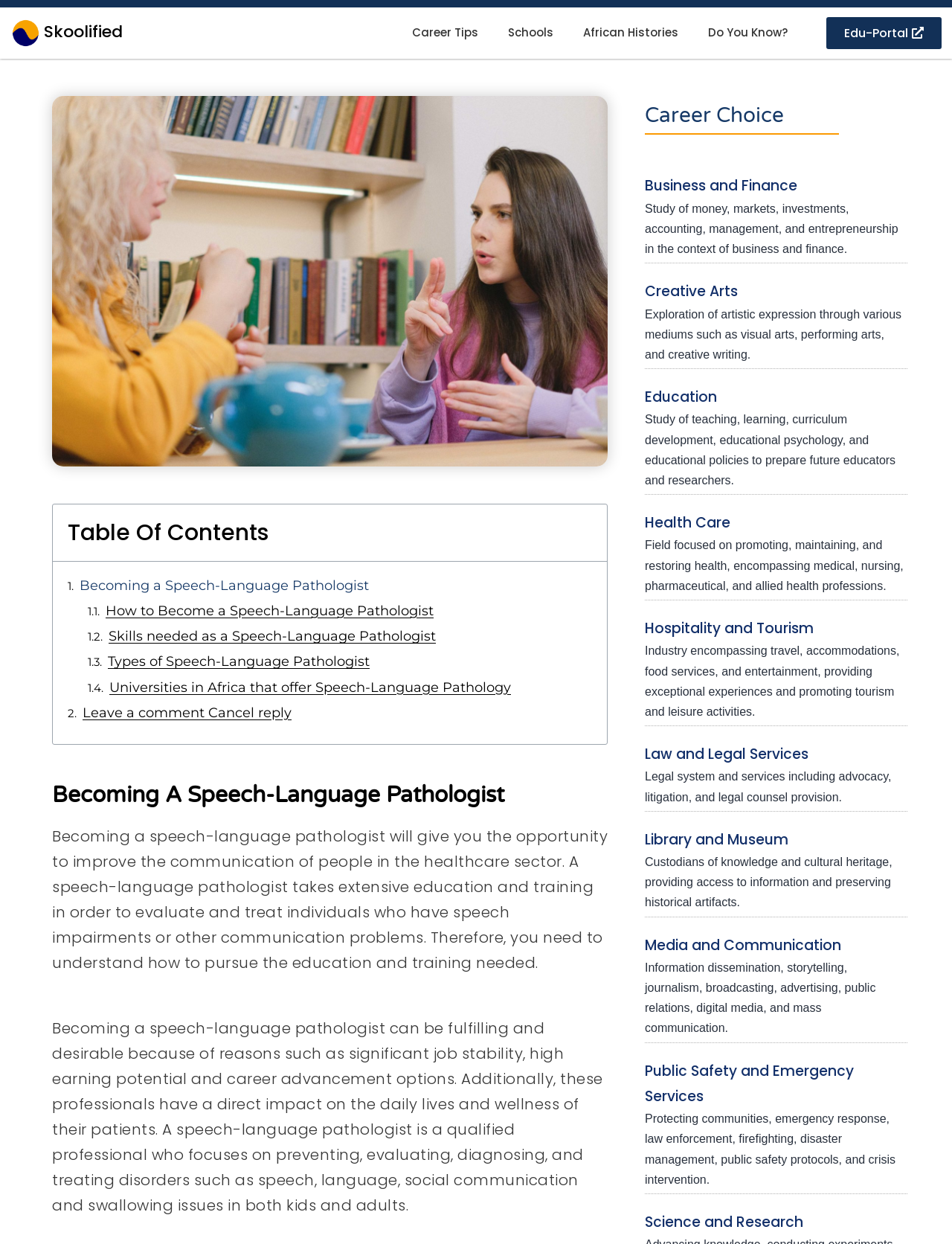Use a single word or phrase to answer the question: 
What is the main topic of this webpage?

Speech-Language Pathologist